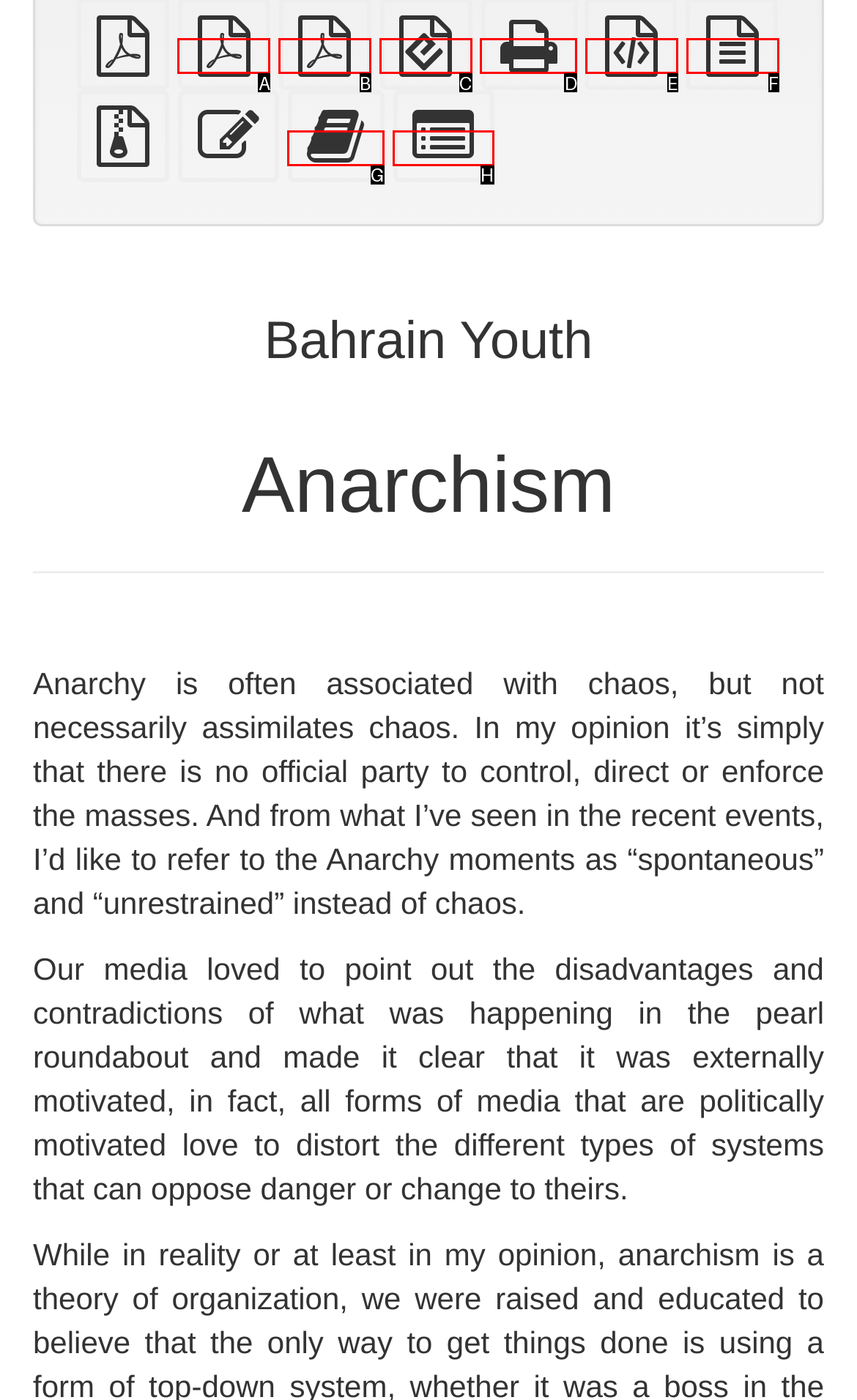Identify which HTML element aligns with the description: Letter imposed PDF
Answer using the letter of the correct choice from the options available.

B